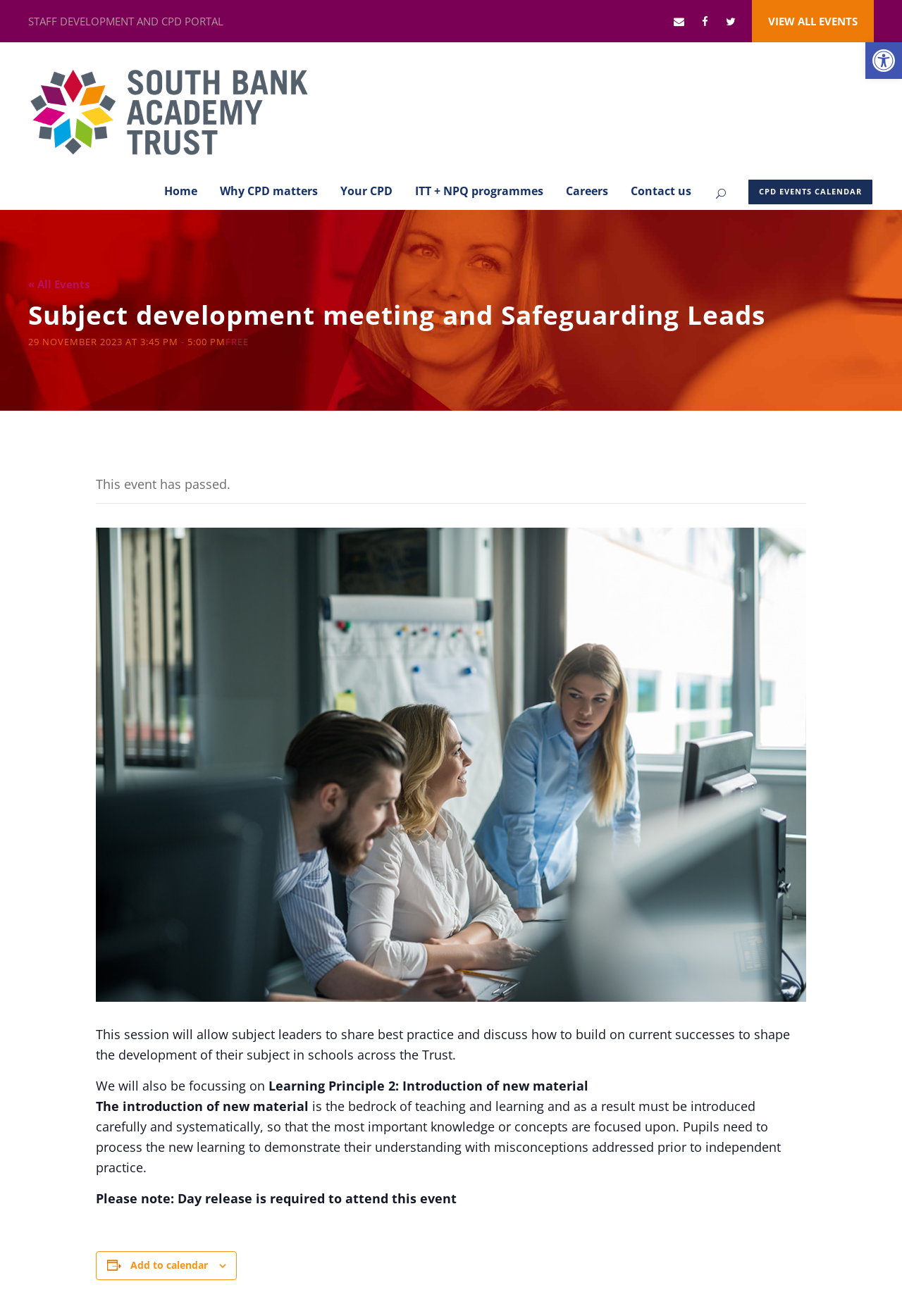What is the event title?
Please interpret the details in the image and answer the question thoroughly.

I found the event title by looking at the heading element with the text 'Subject development meeting and Safeguarding Leads' which is located at the top of the webpage.